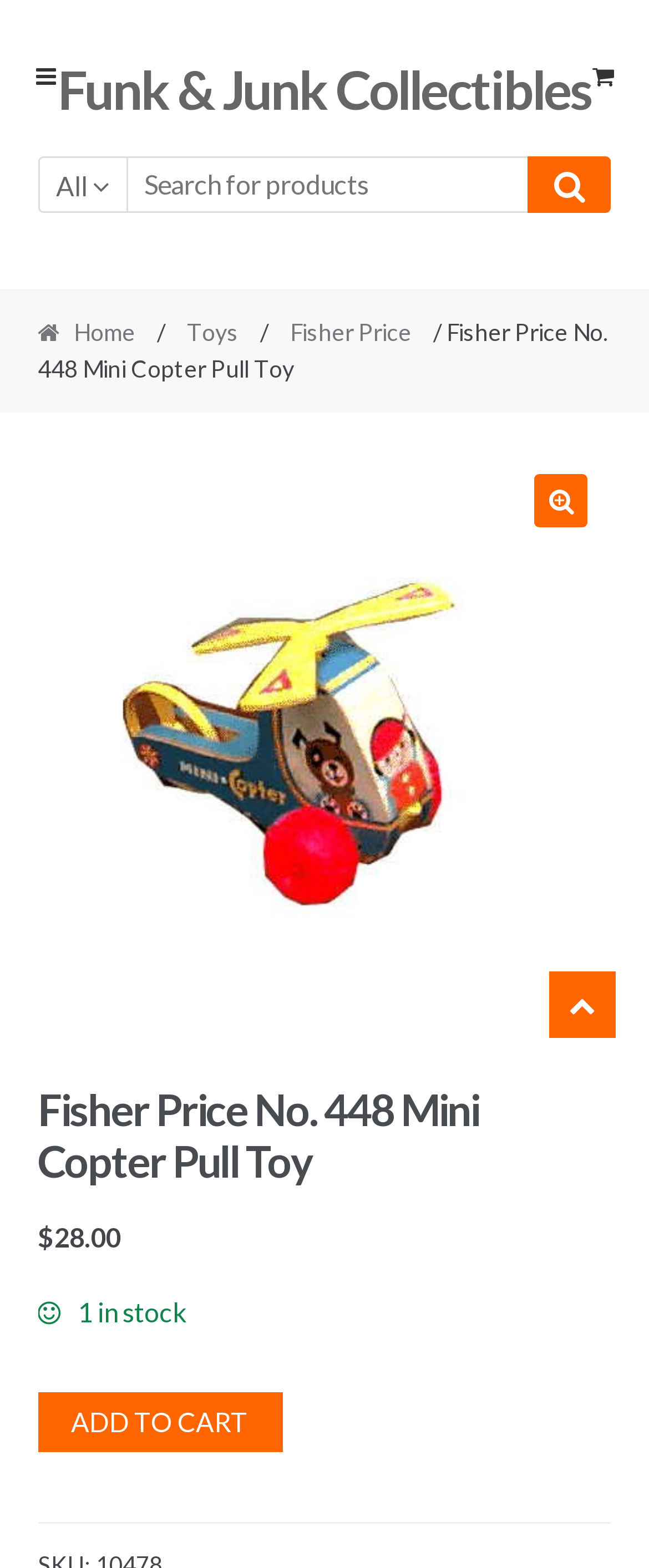Give a detailed overview of the webpage's appearance and contents.

This webpage is about a Fisher Price No. 448 Mini Copter Pull Toy, which is a collectible item. At the top left corner, there are two "Skip to" links, one for navigation and one for content. Next to them is a link to the website's name, "Funk & Junk Collectibles", which spans almost the entire width of the page. 

Below the website's name, there is a search bar with a dropdown menu, a search button, and a text box to input search queries. The search bar is located at the top center of the page. 

On the top right corner, there are two buttons, one with a shopping cart icon and another with a heart icon. 

The main content of the page is divided into two sections. The top section is a breadcrumb navigation menu, which shows the path from the home page to the current page. The navigation menu is located at the top center of the page and spans almost the entire width. 

The second section is the product description, which takes up most of the page. It starts with a large image of the toy, which is a litho copter with a yellow plastic propeller and red wheels, featuring a dog, boy, and girl in its windows. 

Below the image, there is a heading with the product name, followed by the price, which is $28.00, and the availability, which is 1 in stock. Finally, there is an "ADD TO CART" button at the bottom center of the page.